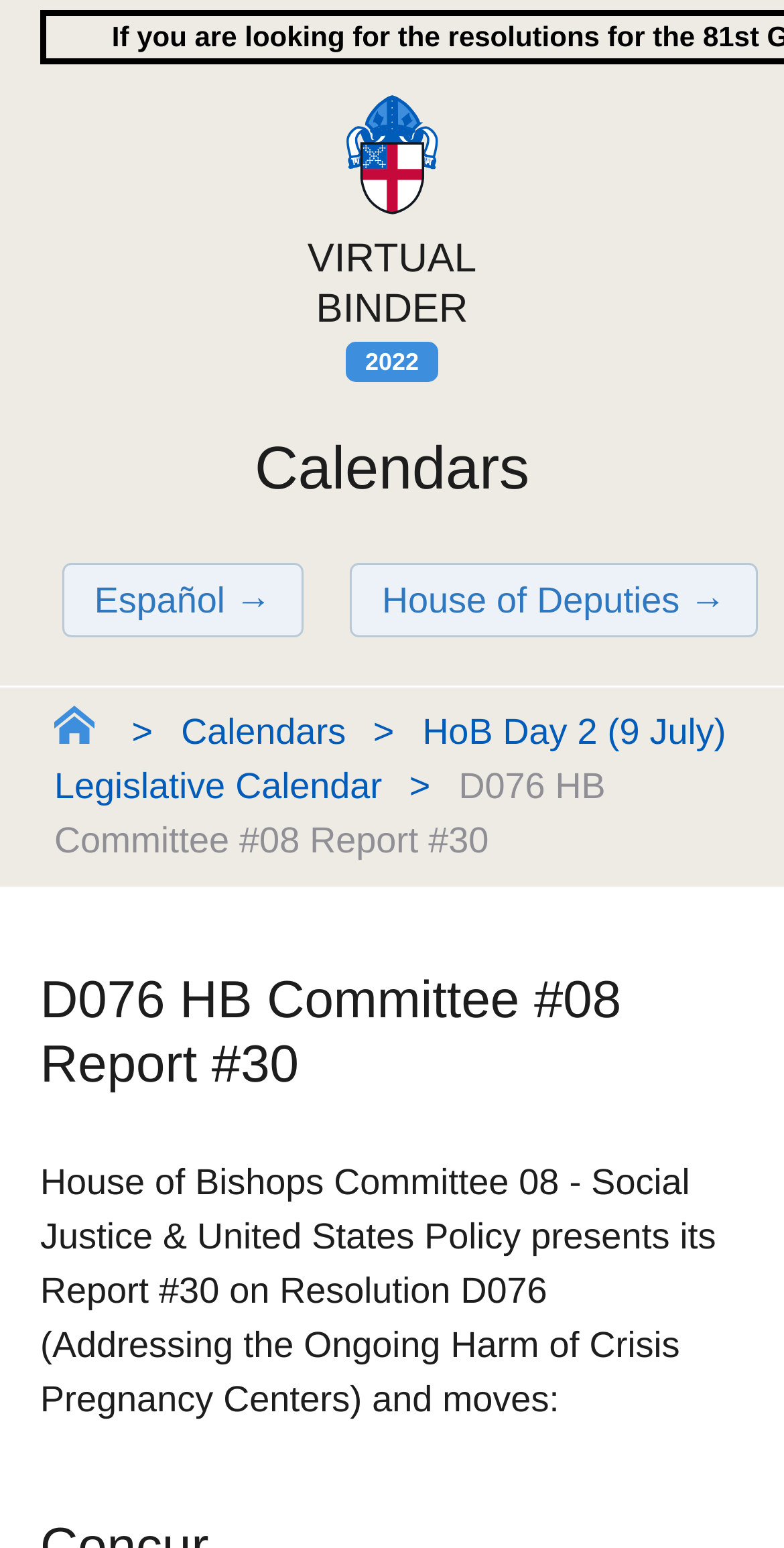Using a single word or phrase, answer the following question: 
What is the name of the committee that presents Report #30?

House of Bishops Committee 08